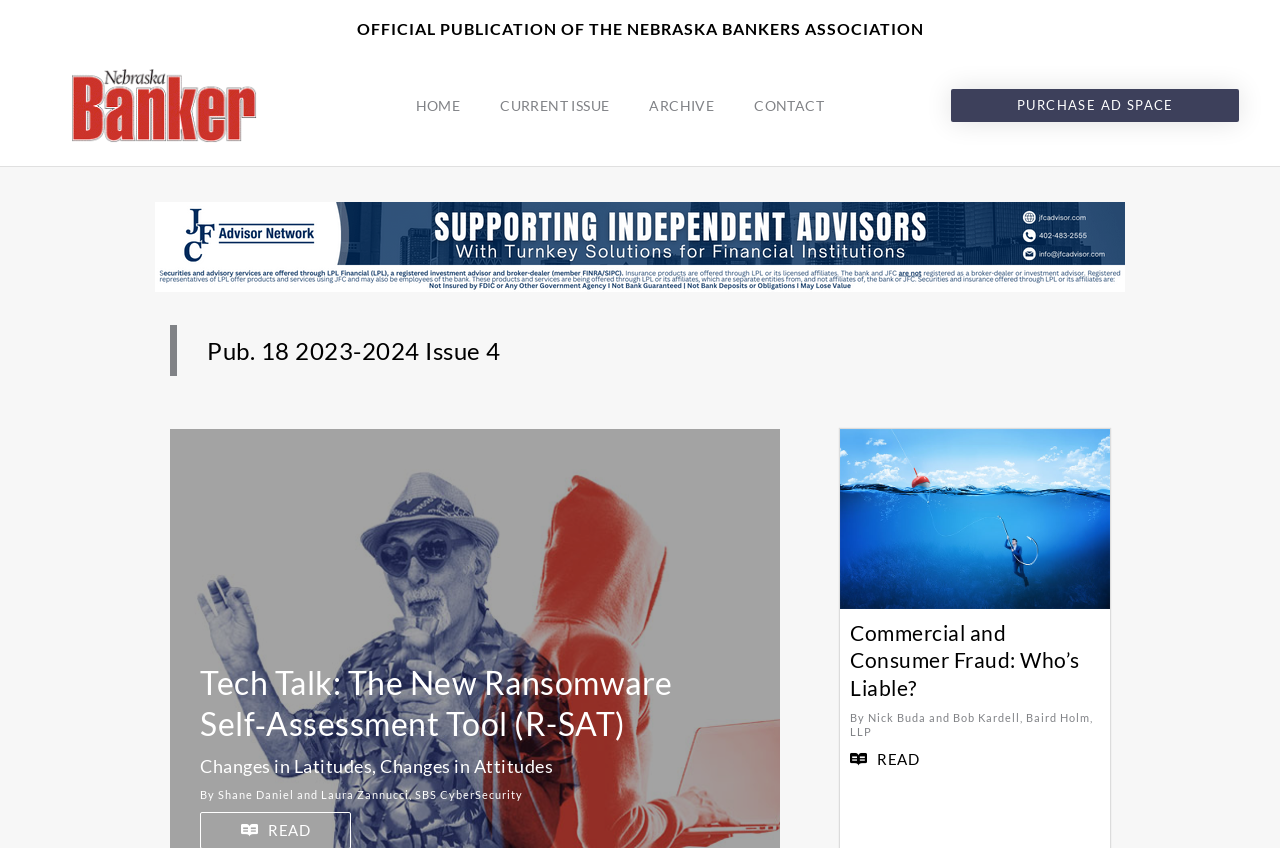From the details in the image, provide a thorough response to the question: What is the purpose of the 'PURCHASE AD SPACE' link?

The 'PURCHASE AD SPACE' link is located at the top-right corner of the webpage, and its purpose is to allow users to purchase ad space in the publication.